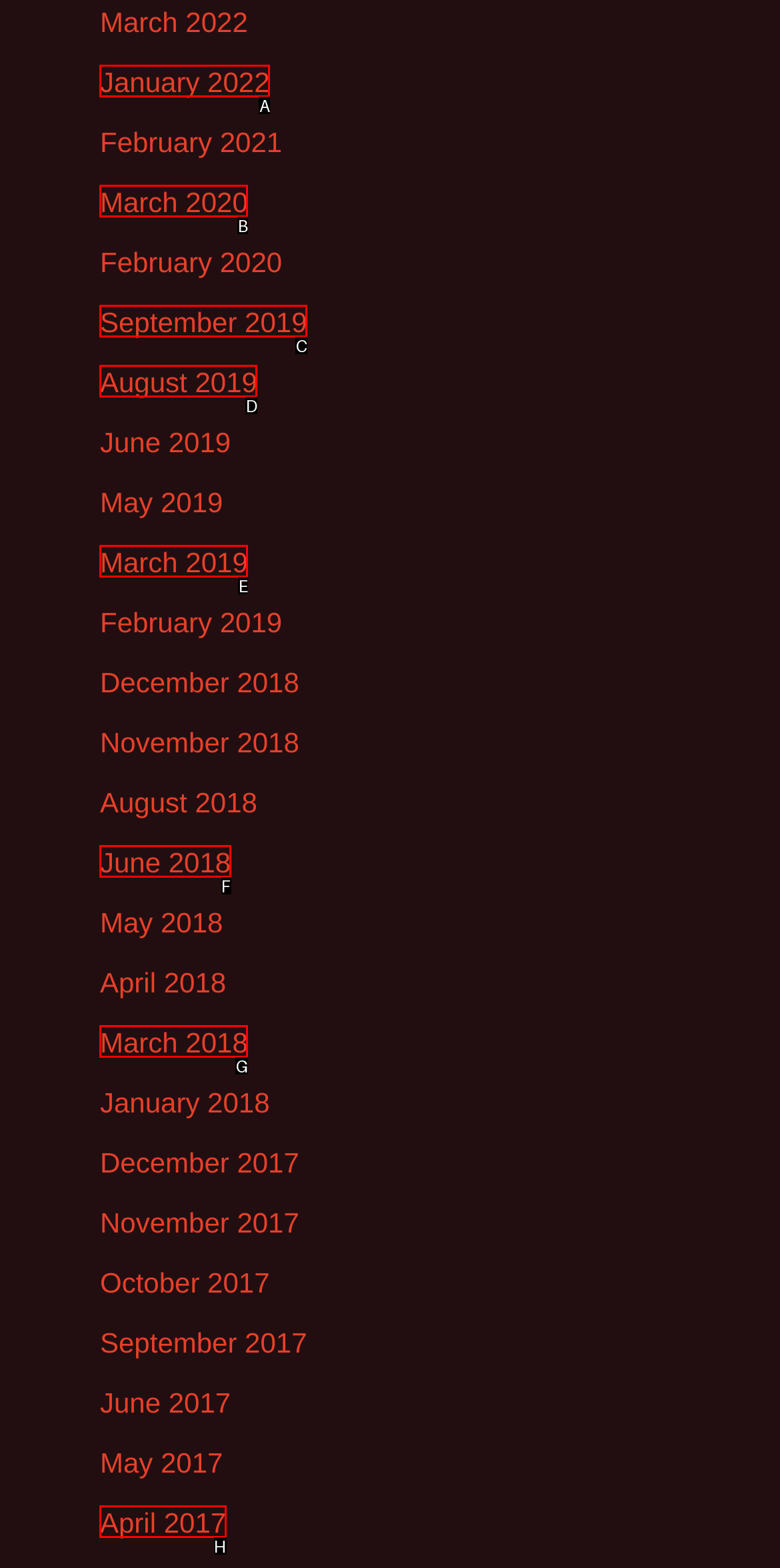Which HTML element matches the description: March 2018 the best? Answer directly with the letter of the chosen option.

G